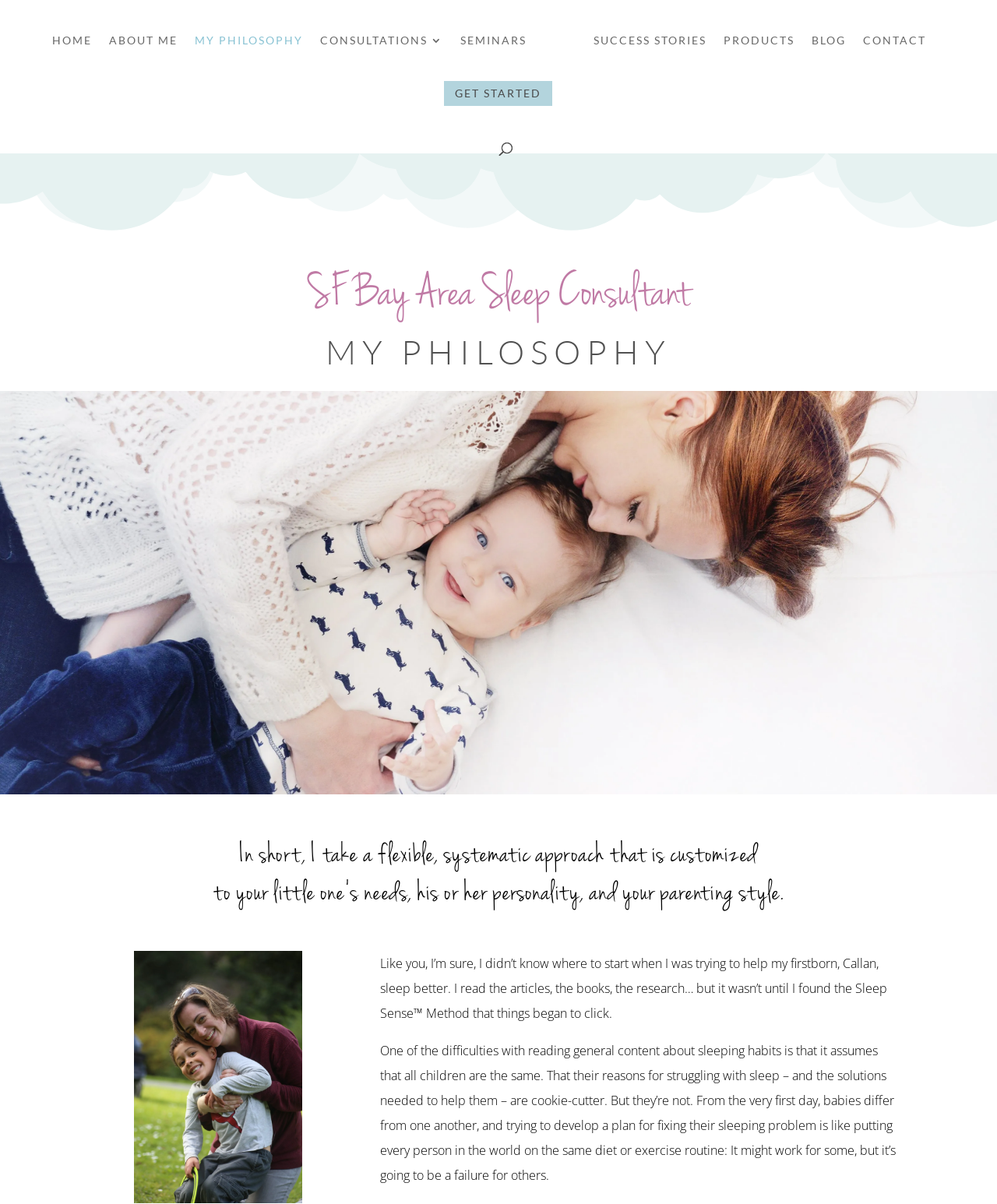Determine the bounding box coordinates of the element that should be clicked to execute the following command: "Type your email".

None